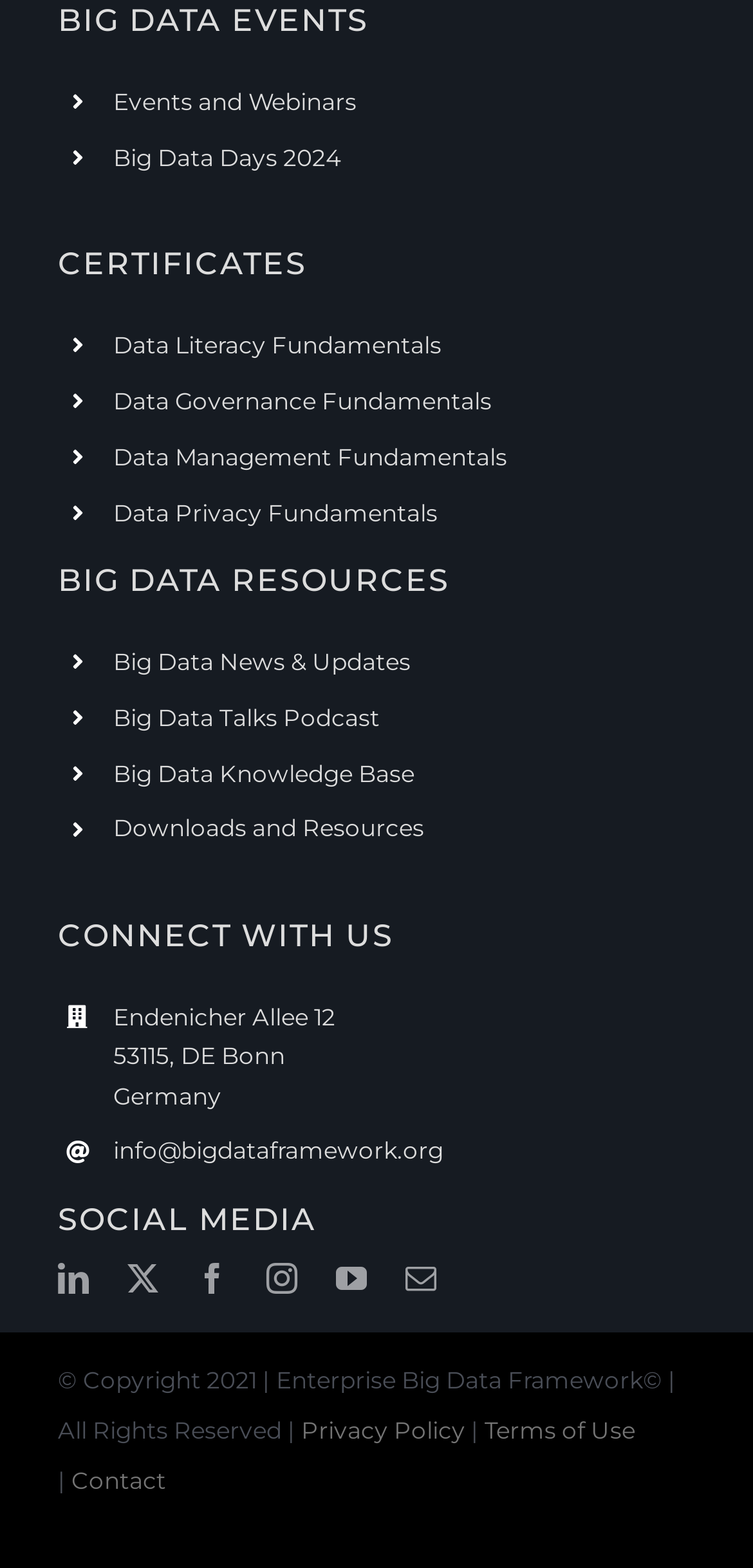Please identify the bounding box coordinates of the element I need to click to follow this instruction: "View Data Literacy Fundamentals".

[0.151, 0.211, 0.587, 0.229]